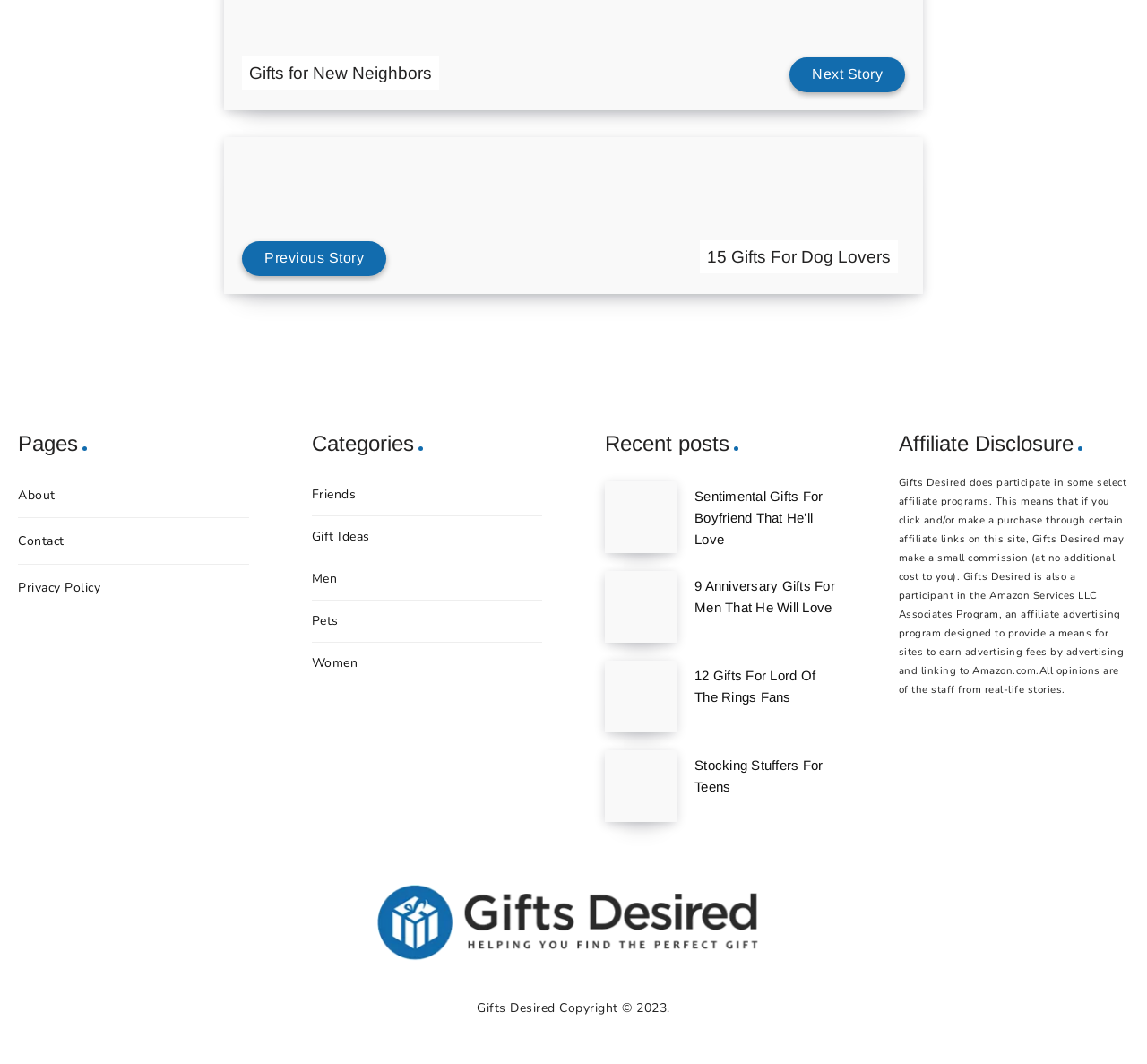Is there a disclosure about affiliate programs?
Please provide a single word or phrase in response based on the screenshot.

Yes